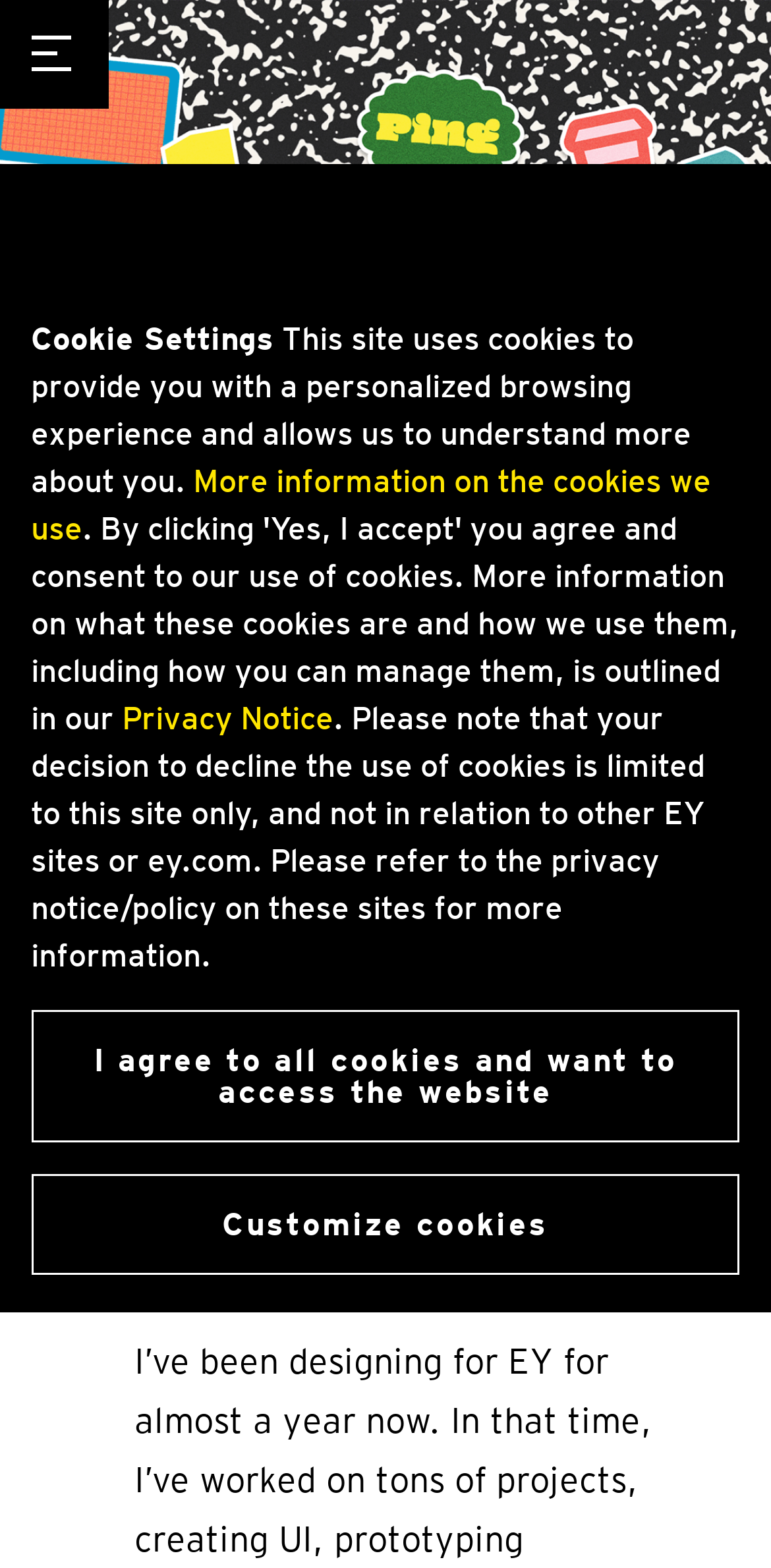Extract the bounding box for the UI element that matches this description: "Customize cookies".

[0.04, 0.748, 0.96, 0.812]